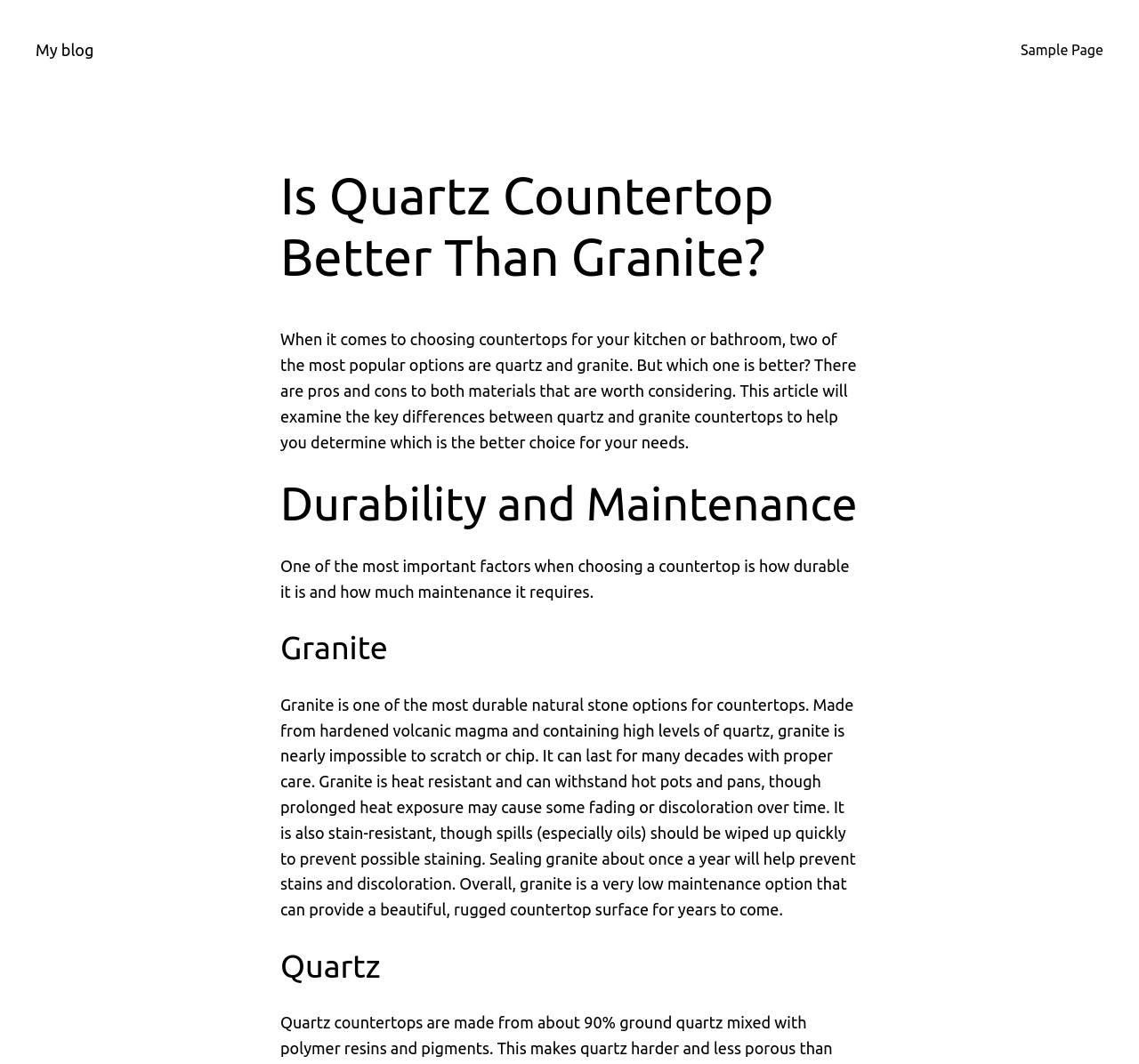Is granite heat resistant?
Could you answer the question with a detailed and thorough explanation?

According to the webpage, under the 'Granite' section, it is mentioned that 'Granite is heat resistant and can withstand hot pots and pans, though prolonged heat exposure may cause some fading or discoloration over time.'